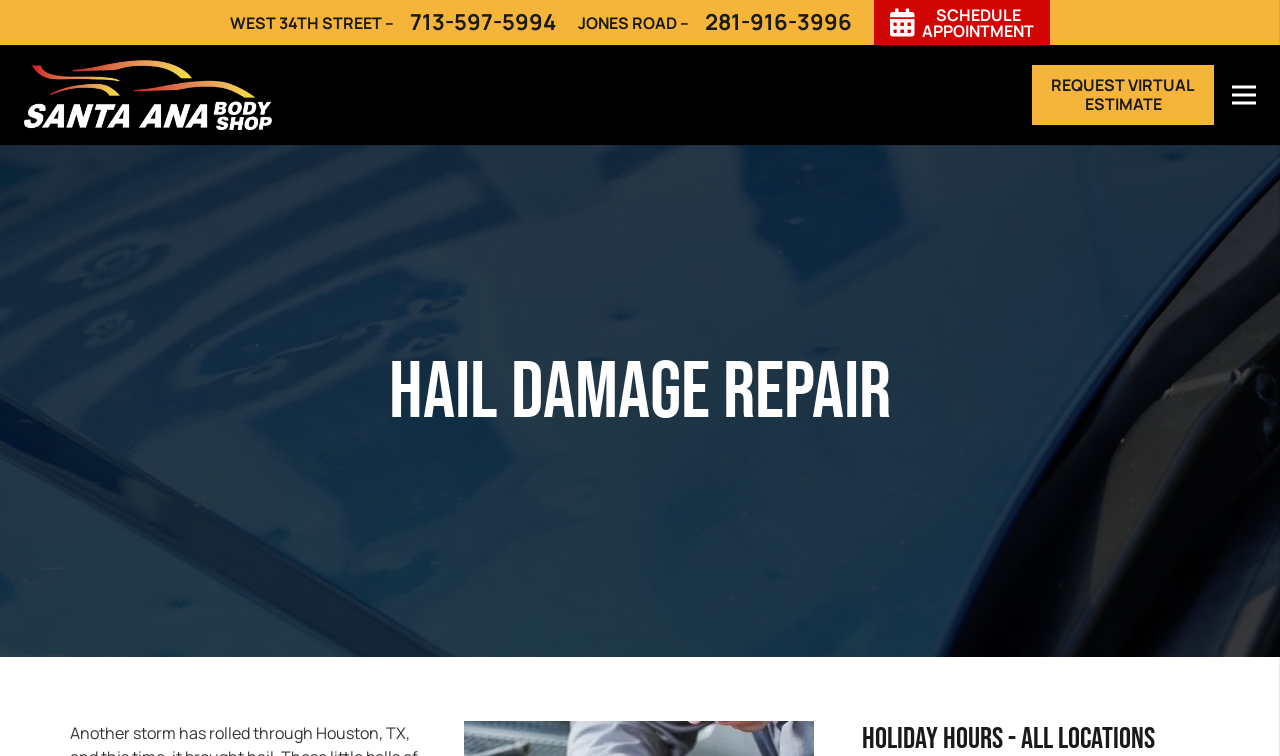What is the address of the Jones Road location?
Can you provide an in-depth and detailed response to the question?

I found the address by looking at the element that says 'JONES ROAD –' and its bounding box coordinates, which indicate its position on the page.